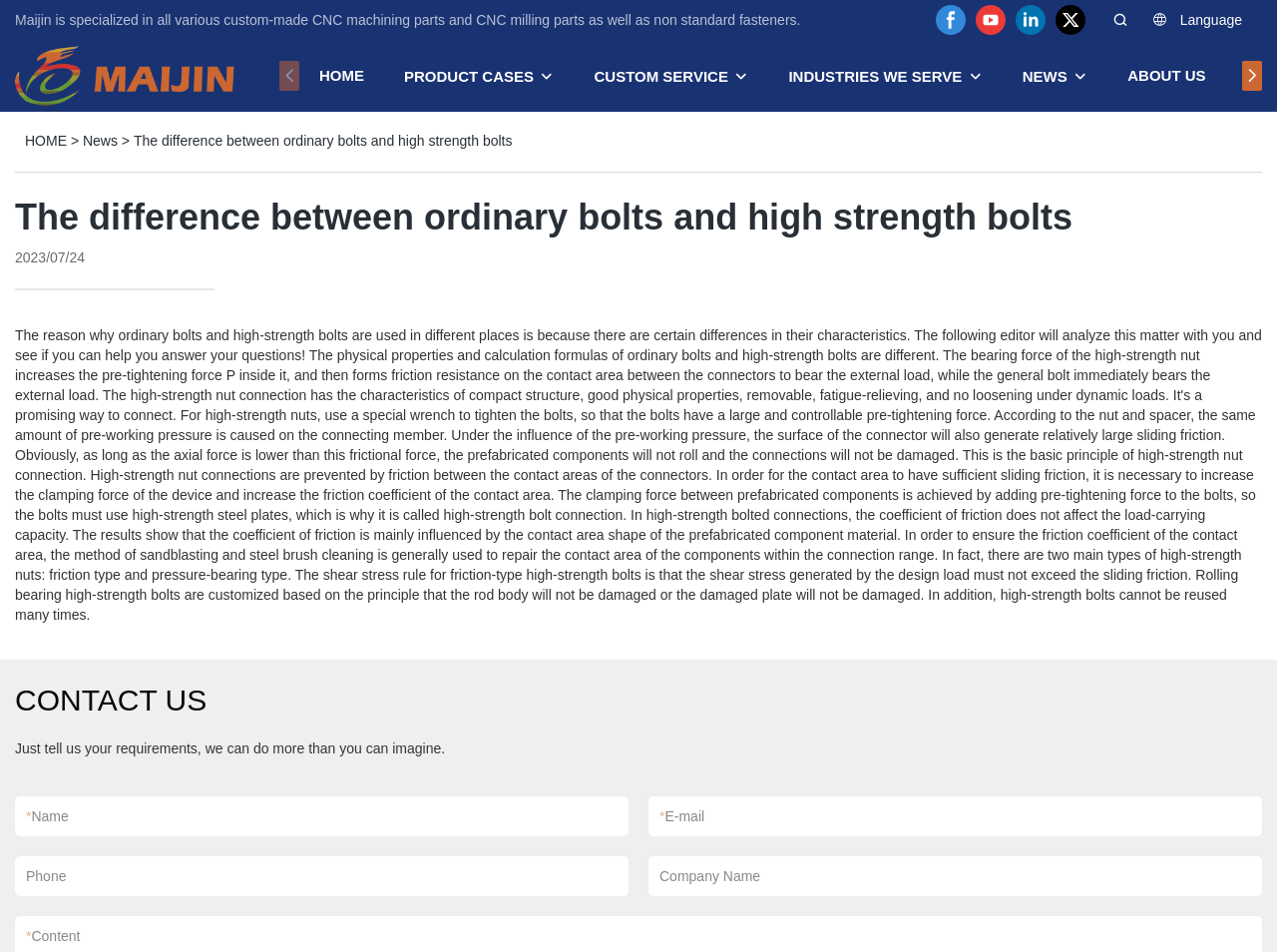How many navigation links are there in the top navigation bar?
Give a one-word or short phrase answer based on the image.

6